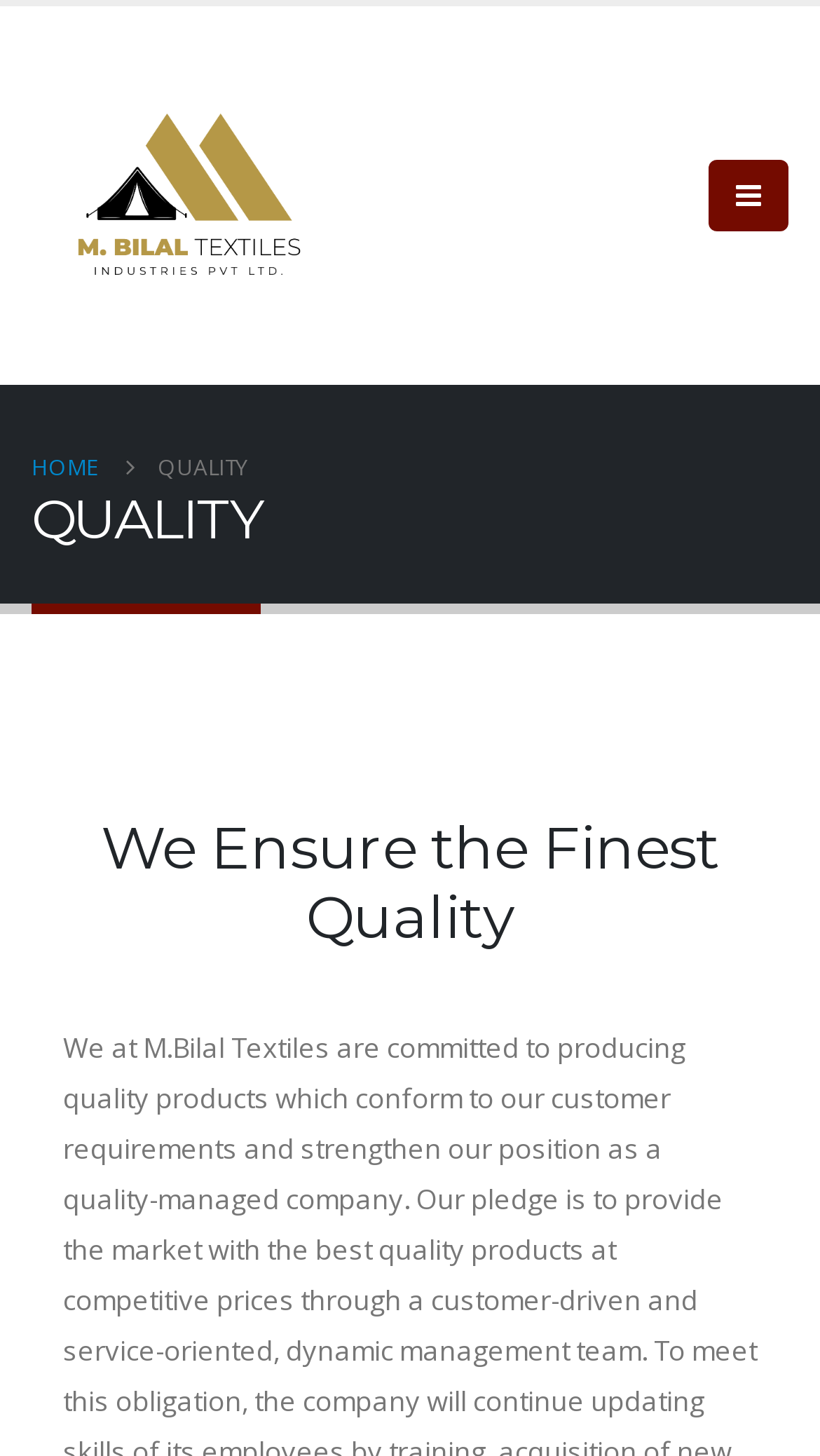What is the purpose of the website?
Provide a concise answer using a single word or phrase based on the image.

To showcase quality